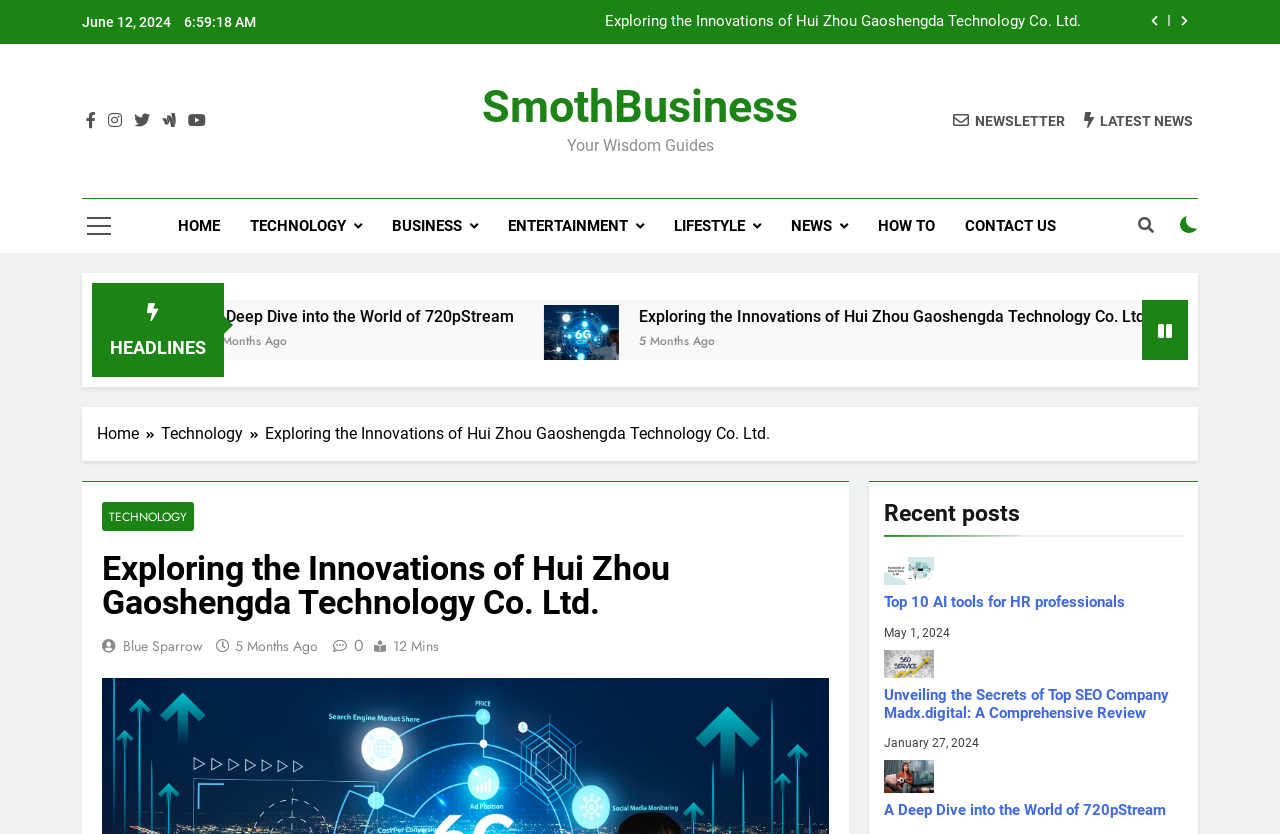What is the name of the company mentioned in the article 'Unveiling the Secrets of Top SEO Company Madx.digital: A Comprehensive Review'?
Please respond to the question with as much detail as possible.

The name of the company mentioned in the article 'Unveiling the Secrets of Top SEO Company Madx.digital: A Comprehensive Review' can be found in the article title, where it is listed as 'Madx.digital'.